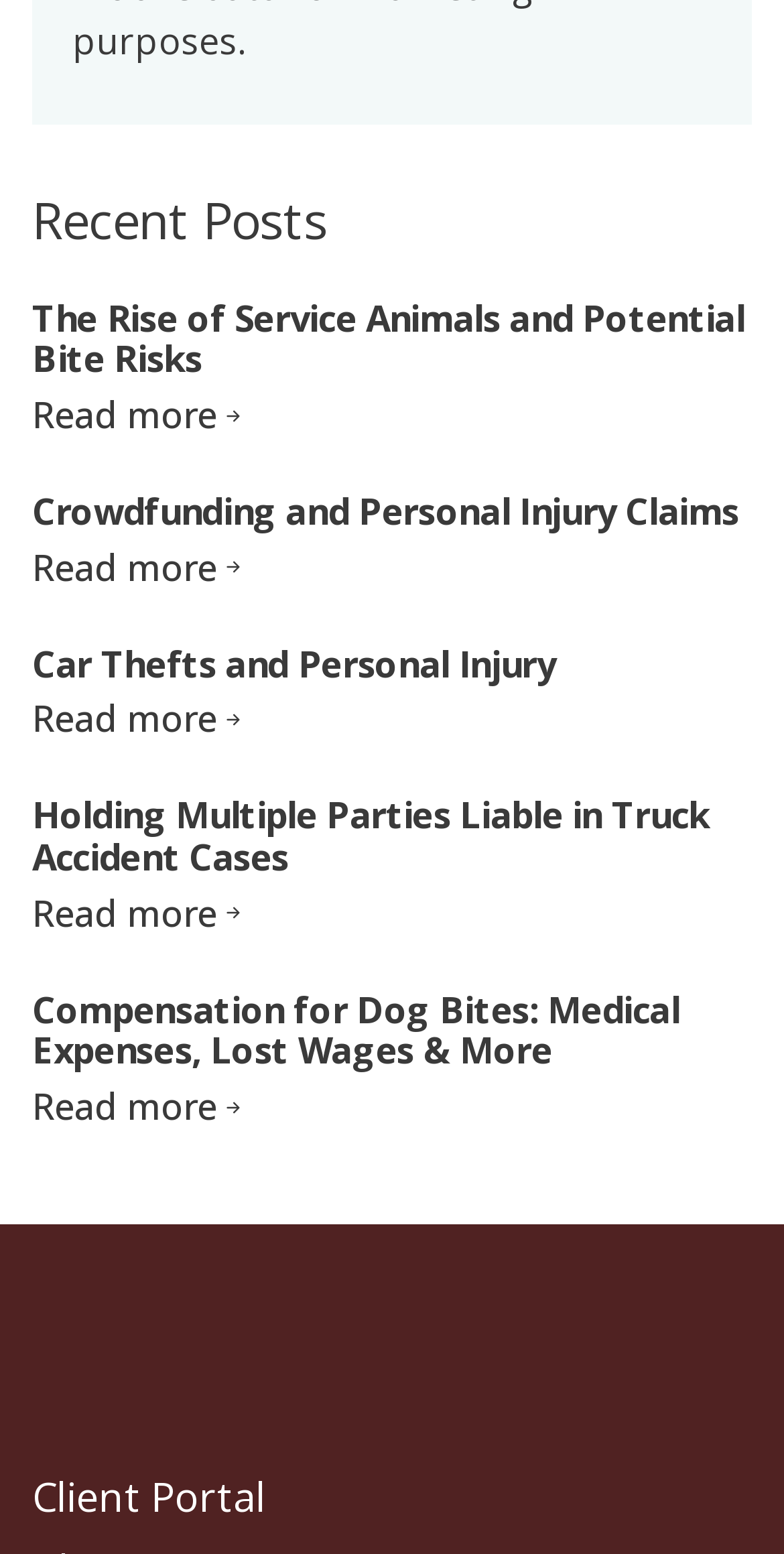What is the position of the 'Read more' link in the second article?
From the screenshot, provide a brief answer in one word or phrase.

Below the heading